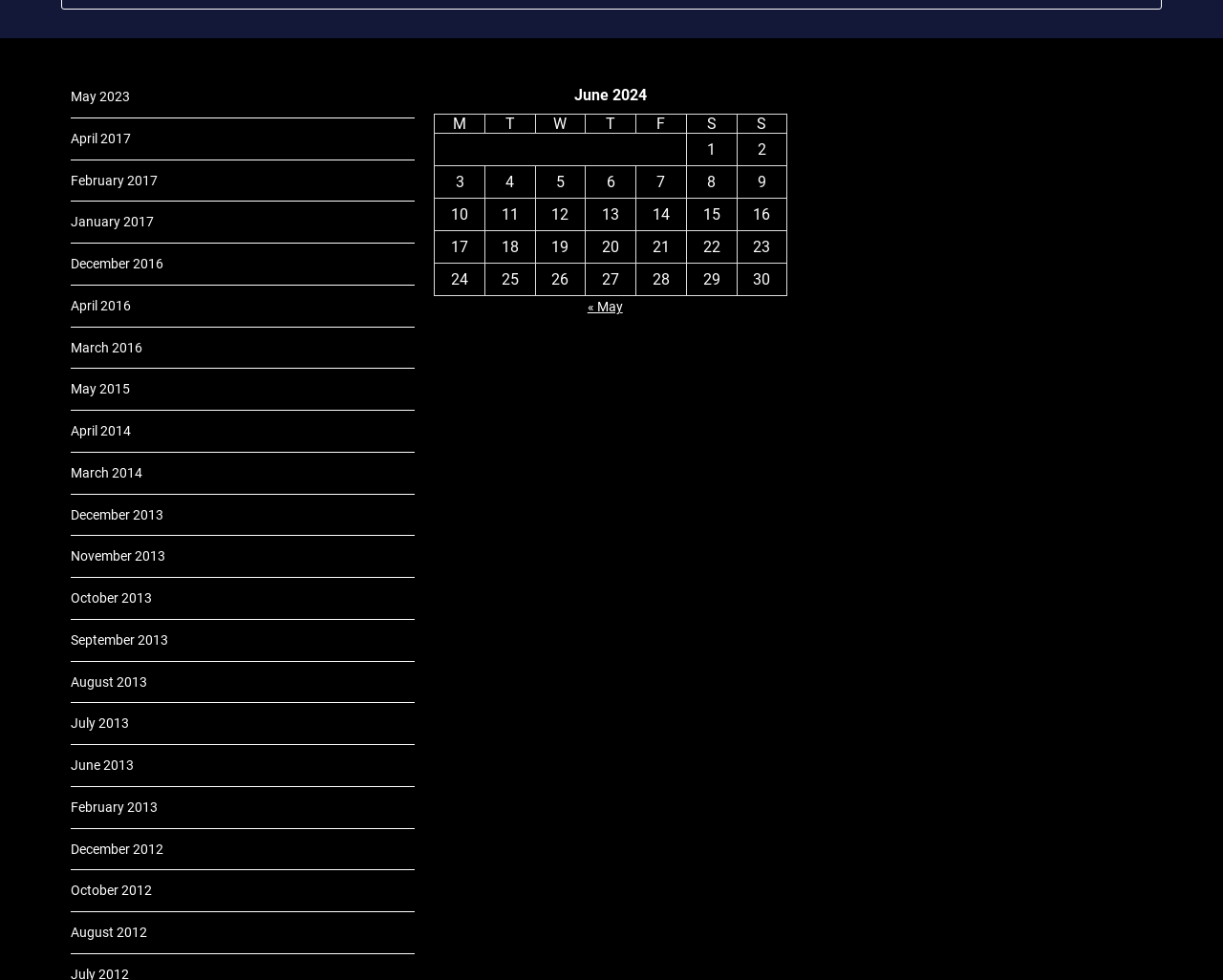Please provide the bounding box coordinates for the element that needs to be clicked to perform the following instruction: "Click on April 2017". The coordinates should be given as four float numbers between 0 and 1, i.e., [left, top, right, bottom].

[0.058, 0.133, 0.107, 0.149]